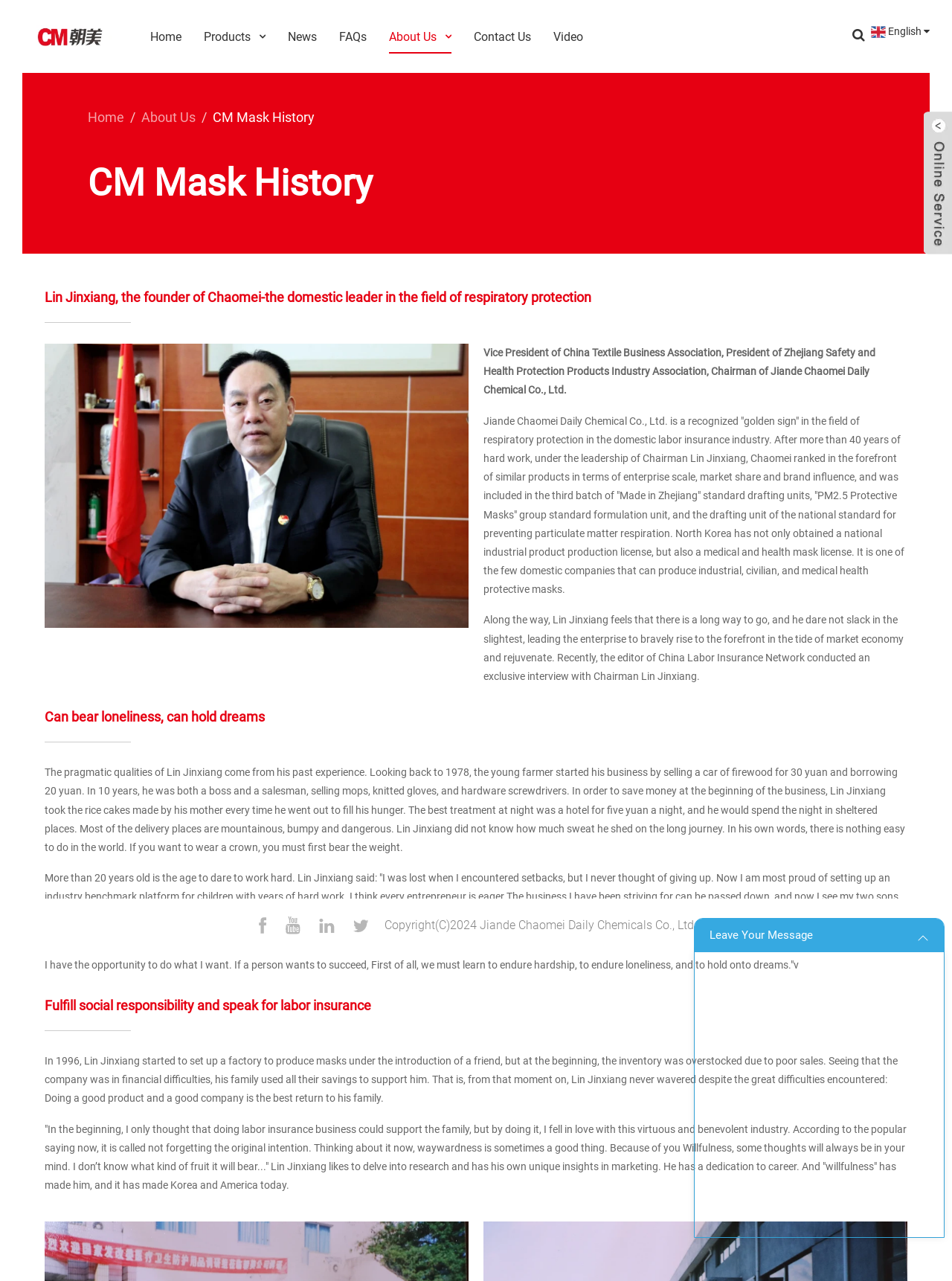Determine the bounding box coordinates for the element that should be clicked to follow this instruction: "Click the Contact Us link". The coordinates should be given as four float numbers between 0 and 1, in the format [left, top, right, bottom].

[0.497, 0.015, 0.557, 0.042]